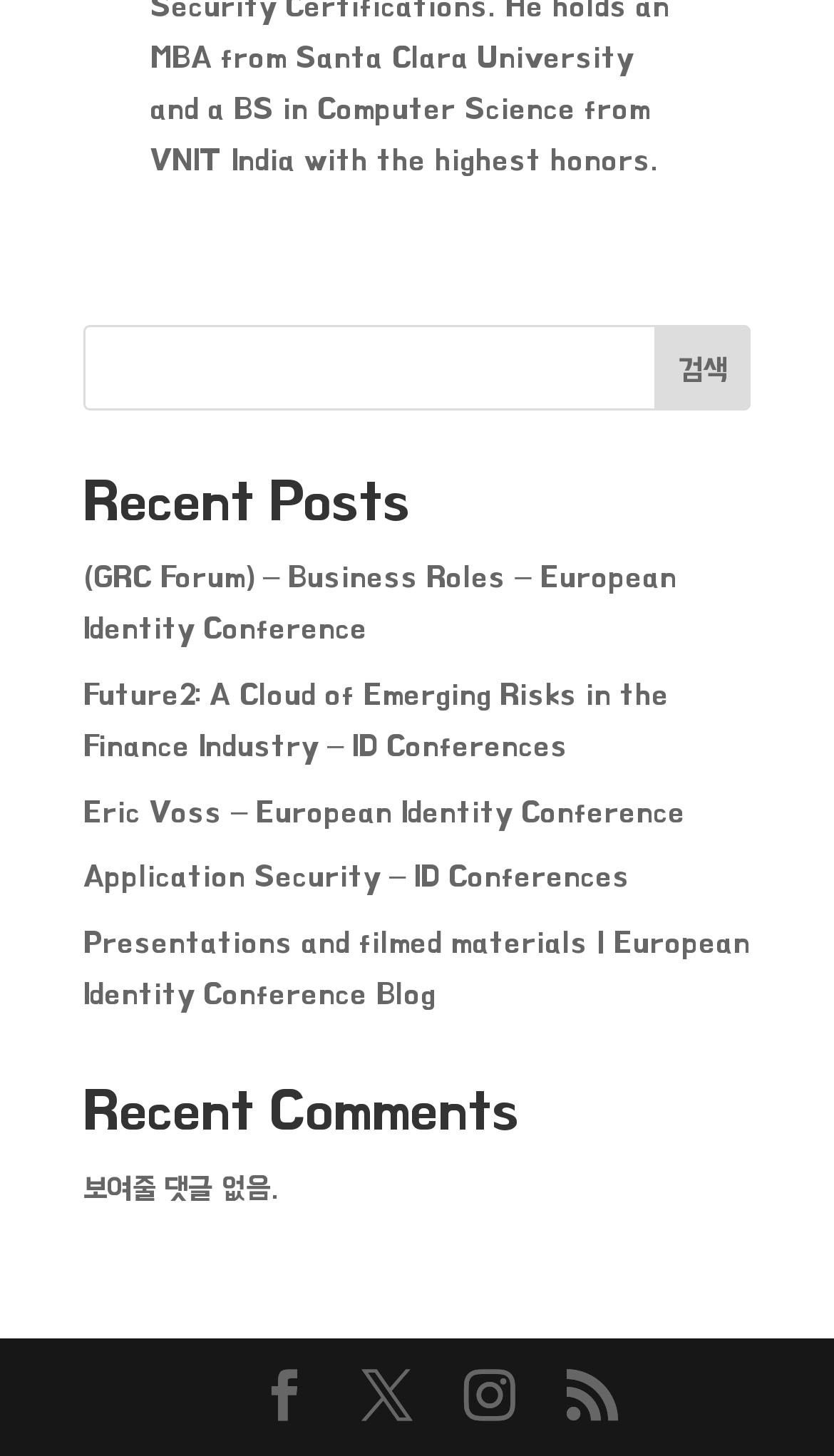Carefully observe the image and respond to the question with a detailed answer:
Are there any recent comments?

Under the 'Recent Comments' heading, there is a static text that says '보여줄 댓글 없음.' which means 'There are no comments to show.' in Korean, suggesting that there are no recent comments on the webpage.